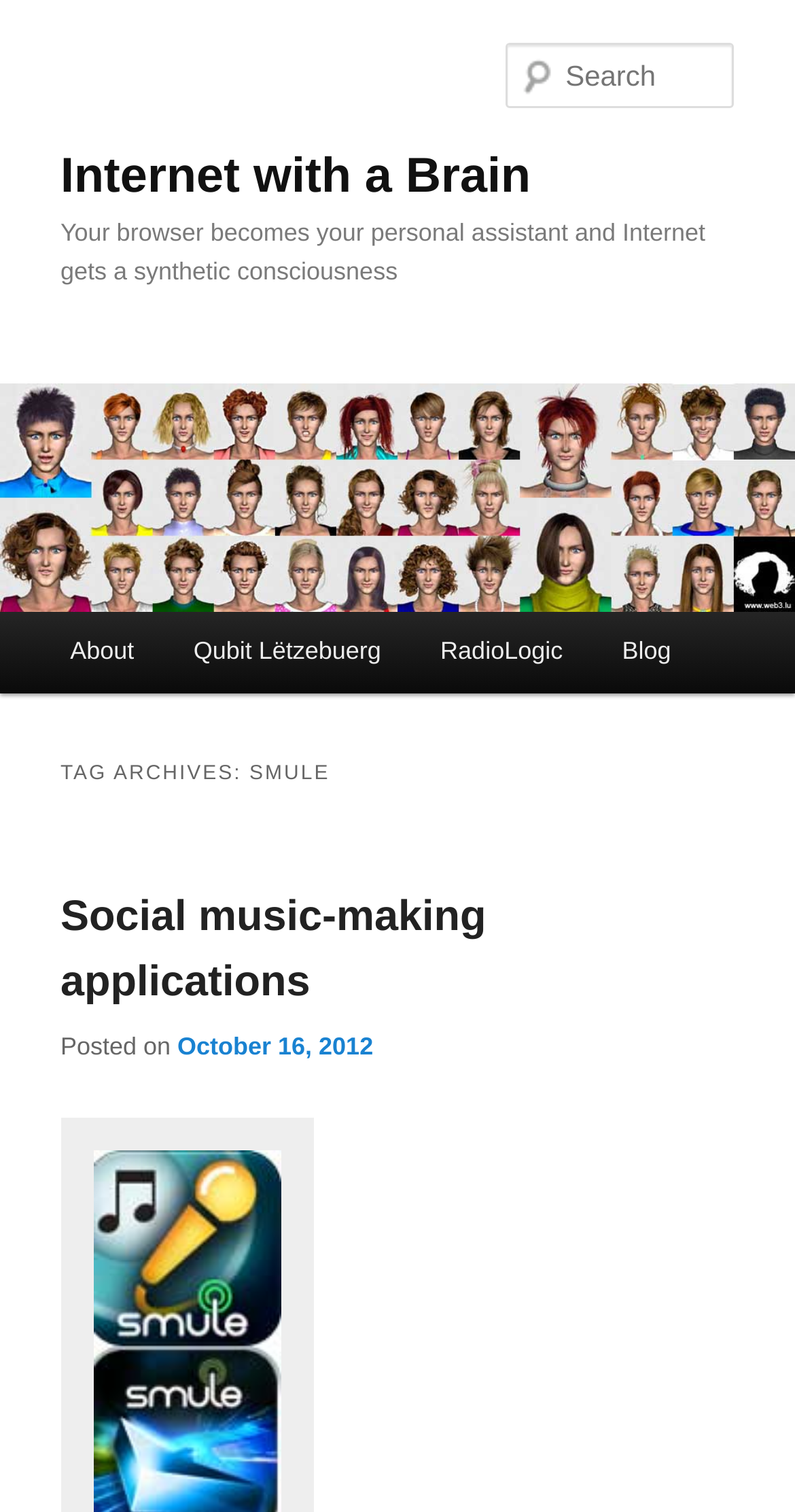Please locate and retrieve the main header text of the webpage.

Internet with a Brain